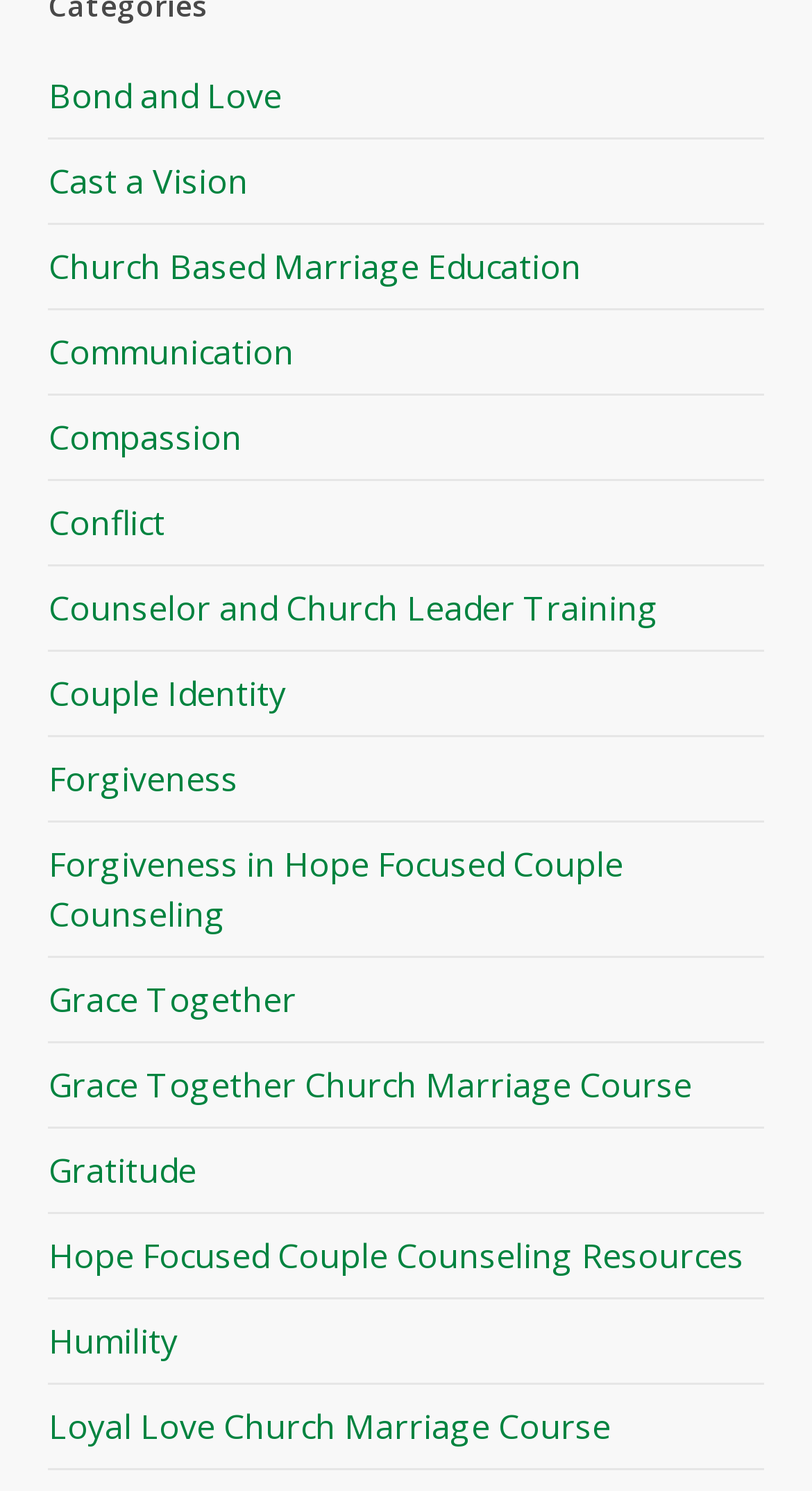Please give a succinct answer to the question in one word or phrase:
What is the purpose of the link 'Counselor and Church Leader Training'?

Training